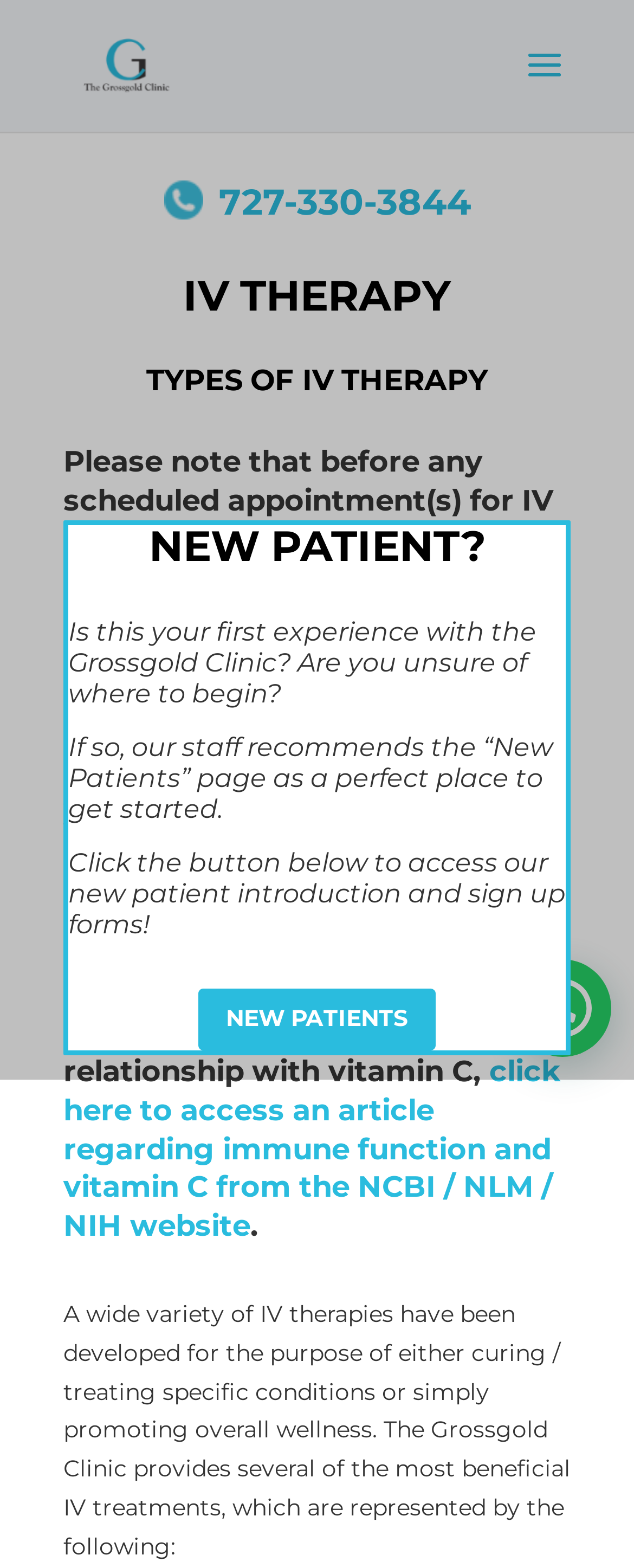What types of IV therapies are provided by the Grossgold Clinic?
Using the image, elaborate on the answer with as much detail as possible.

The StaticText element mentions that the Grossgold Clinic provides several beneficial IV treatments, but it does not specify the exact types. However, it implies that the clinic offers a range of IV therapies for different purposes.